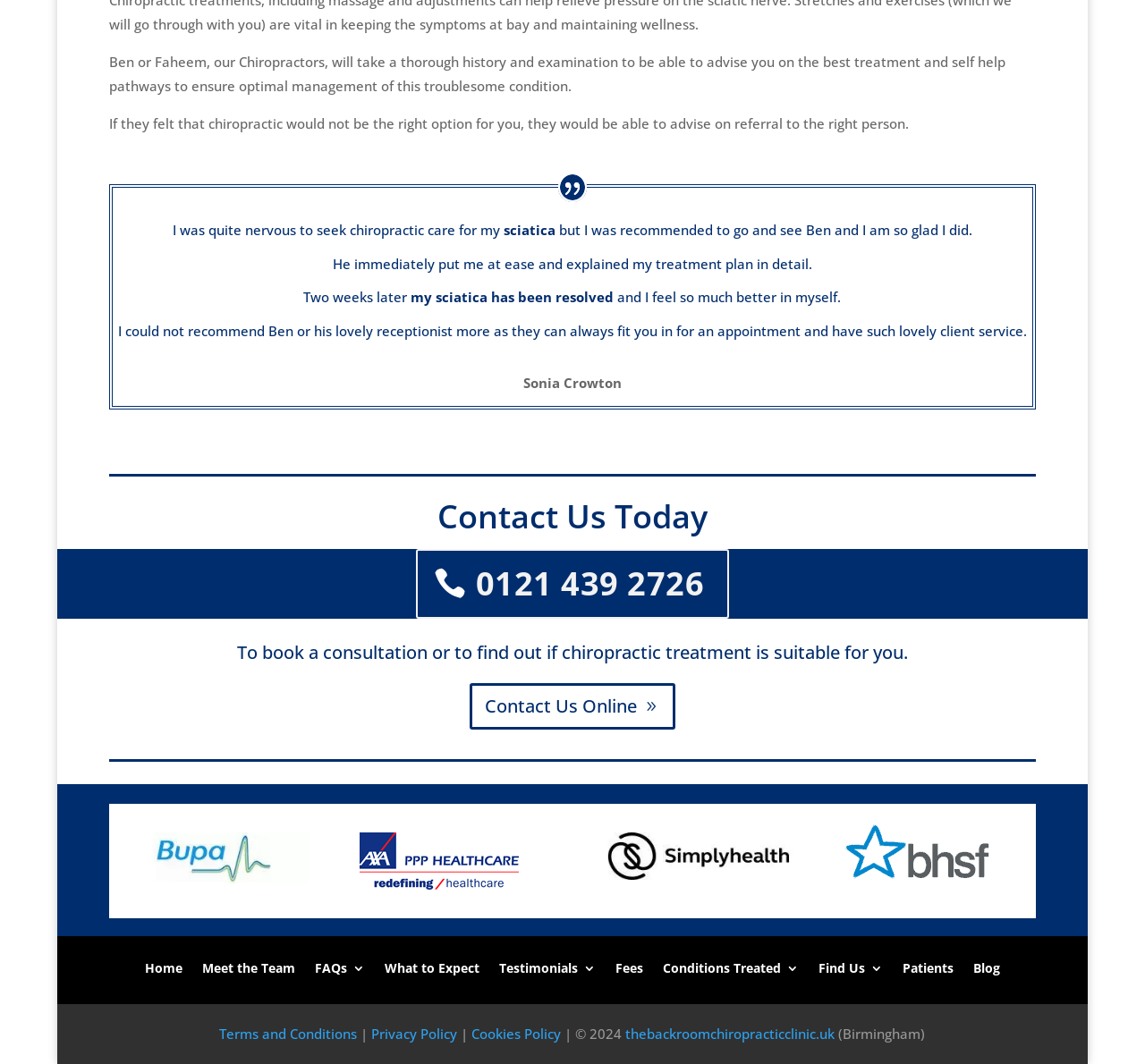What is the purpose of the consultation?
Based on the image, provide your answer in one word or phrase.

To advise on treatment and self-help pathways